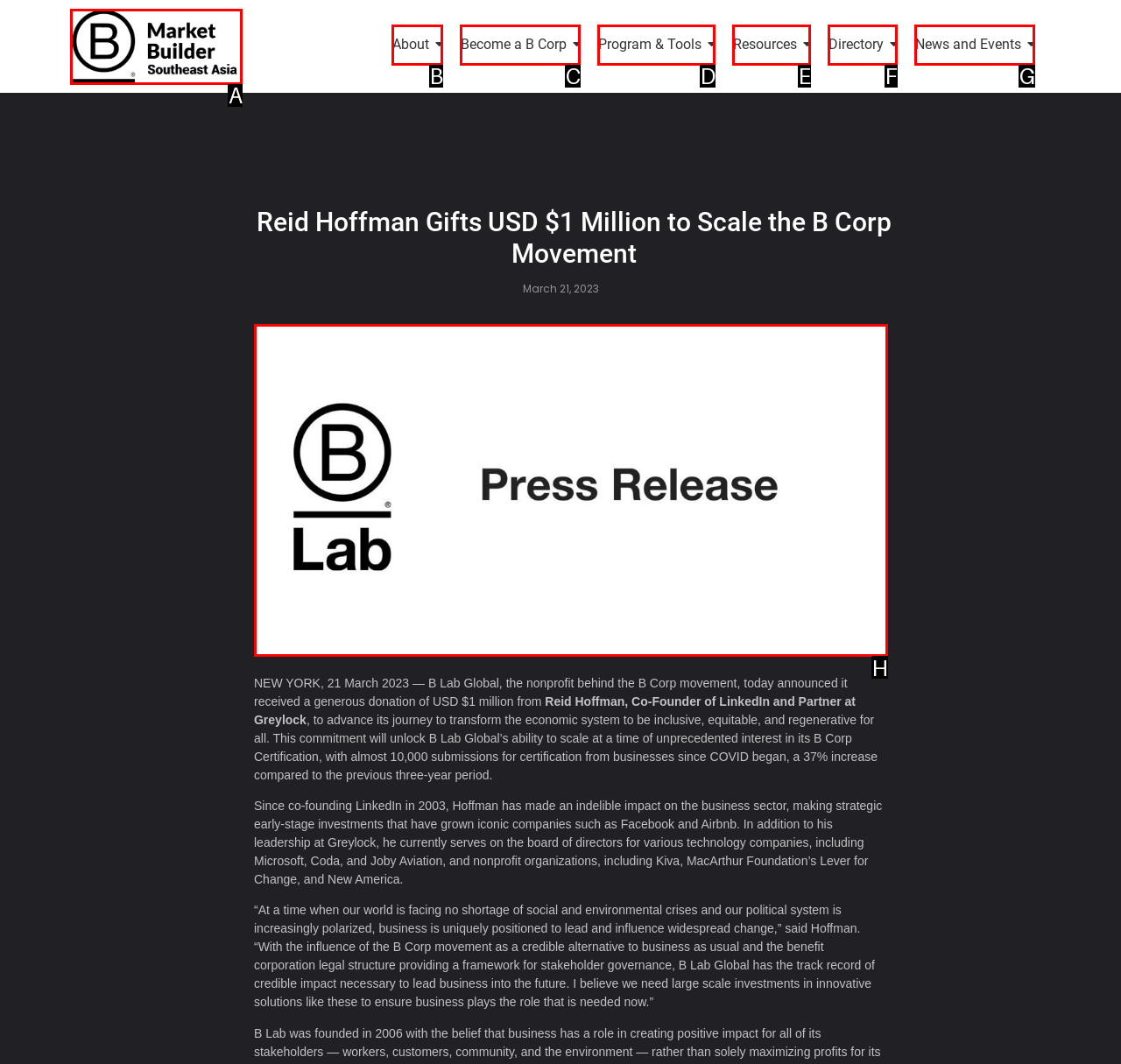For the task "Read the B Lab Press Release", which option's letter should you click? Answer with the letter only.

H